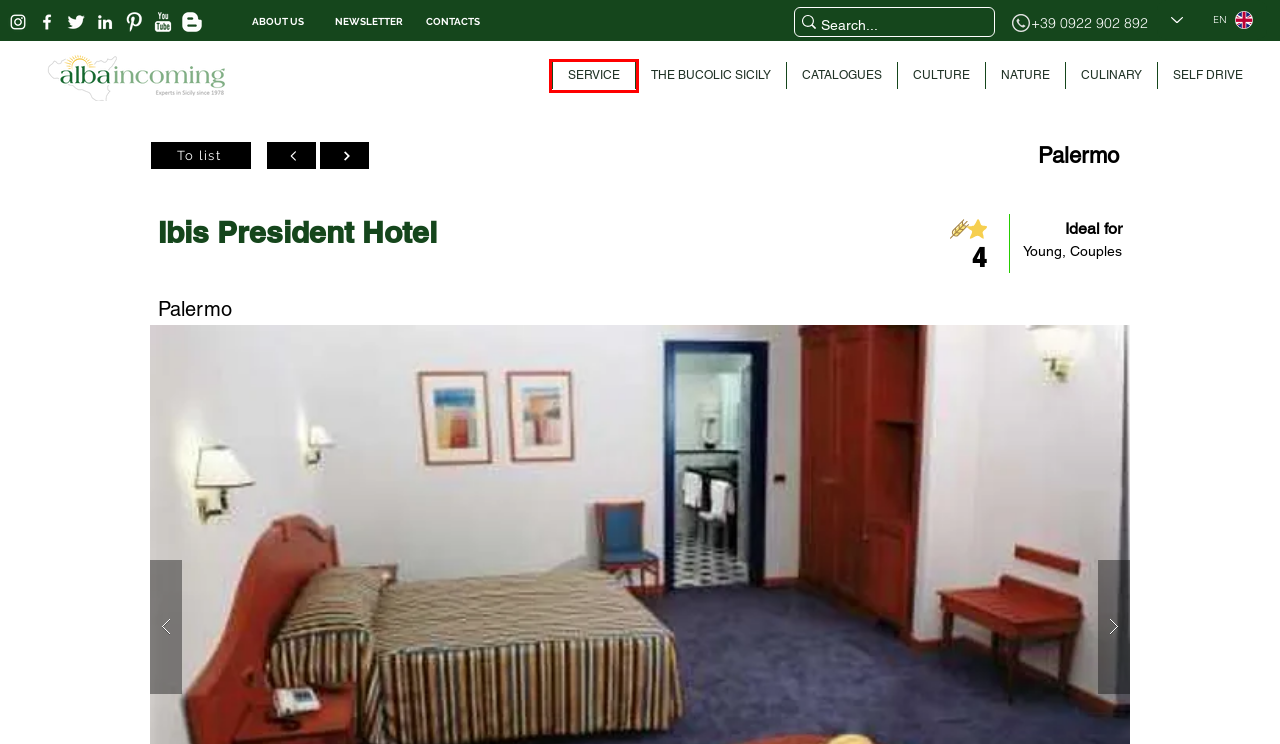Look at the screenshot of a webpage where a red rectangle bounding box is present. Choose the webpage description that best describes the new webpage after clicking the element inside the red bounding box. Here are the candidates:
A. Nature & Activity in Sicily | Alba incoming | Sicily
B. the bucolic sicily | Sicily |Alba incoming
C. Alba incoming | FIT & Self drive | Sicily
D. Catalogues | Alba incoming DMC | Sicily
E. Alba incoming | Contacts | Sicily
F. About us | Alba incoming | Sicily
G. Sicily DMC | incoming operator | travel agency | Italy
H. Art & Culture | Alba incoming | Sicily

G